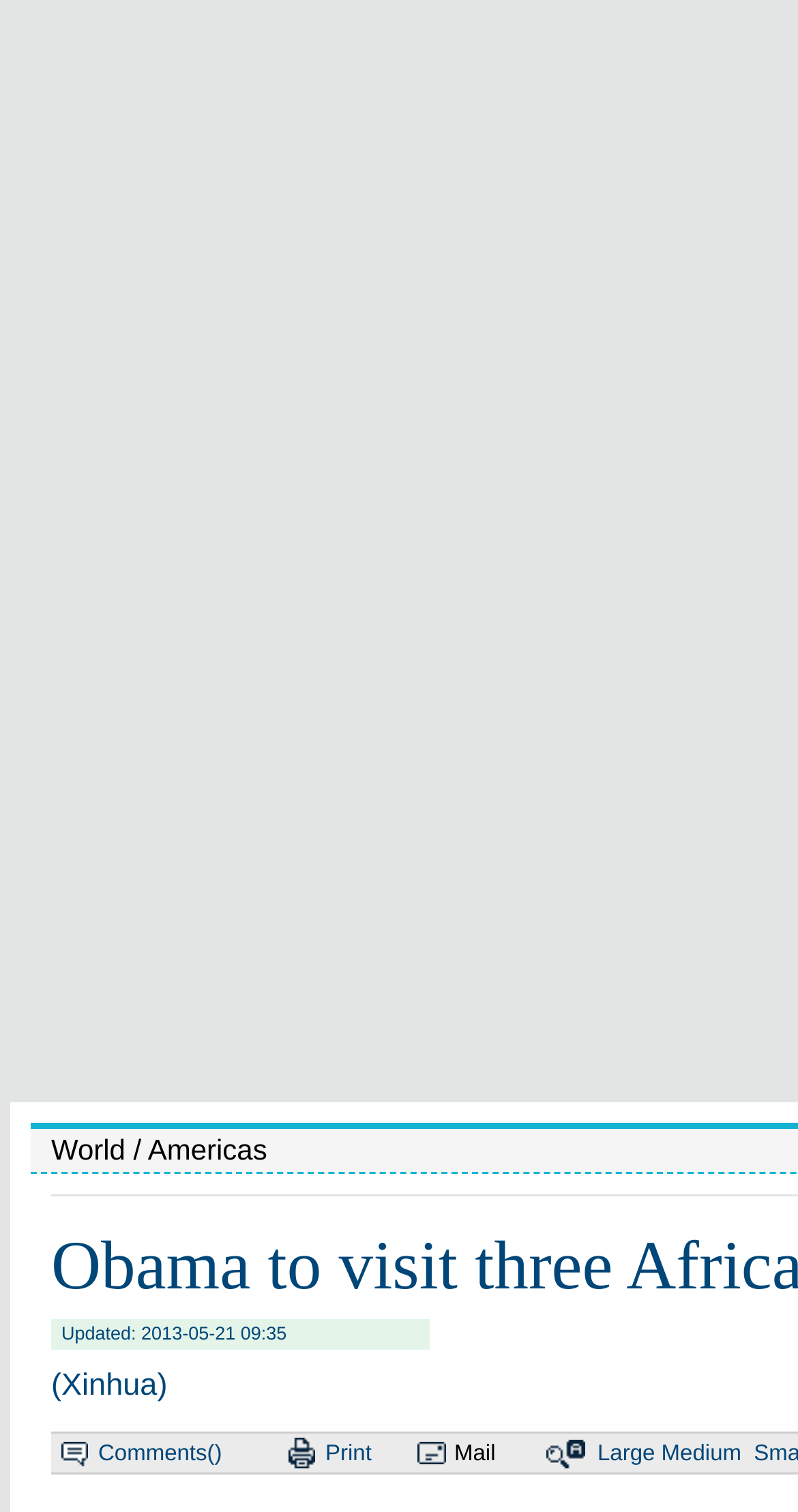How many layout table cells are there?
Please provide an in-depth and detailed response to the question.

The webpage has a hierarchical structure with a heading element 'Updated: 2013-05-21 09:35' followed by 7 layout table cells, each containing different elements such as links, images, and text.